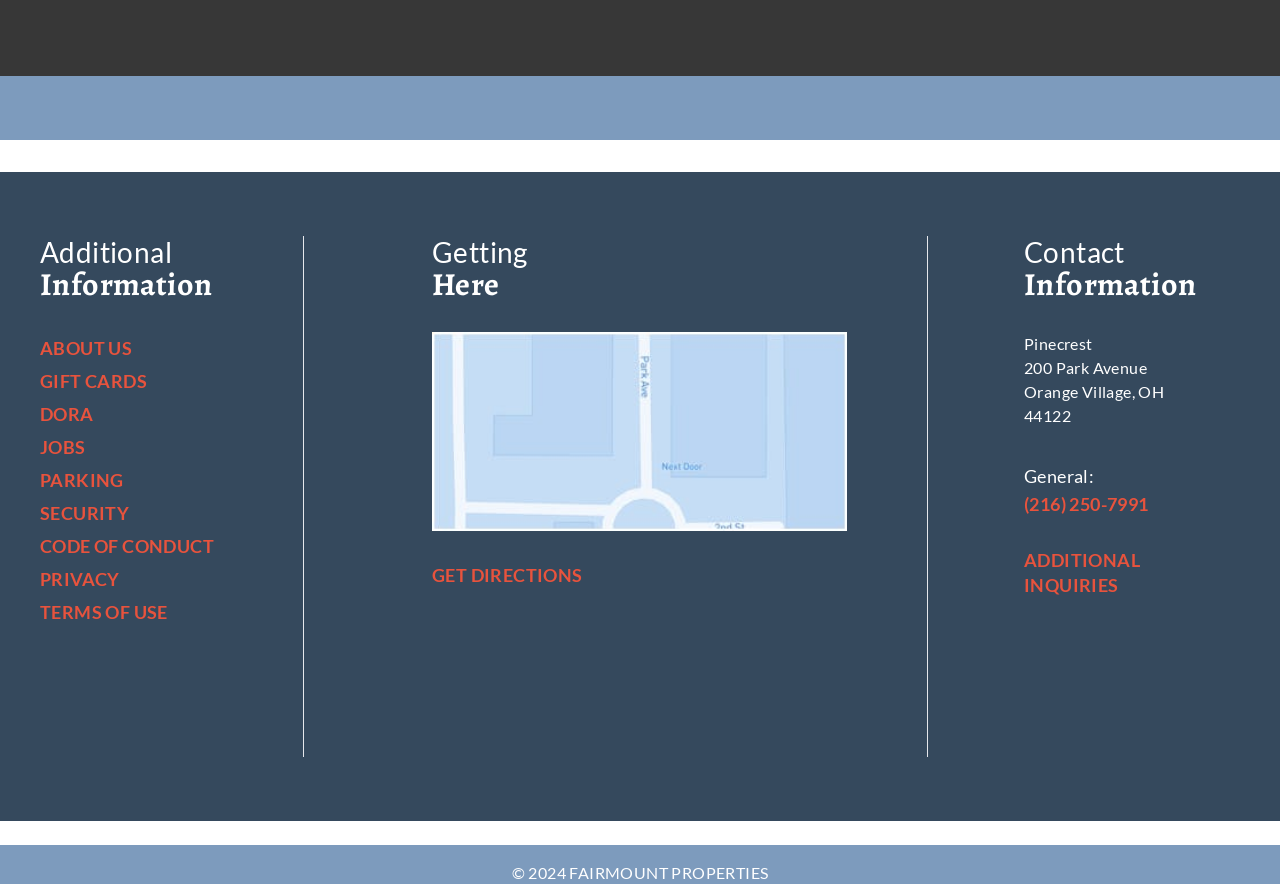What is the name of the location?
Provide a detailed and well-explained answer to the question.

I found the answer by looking at the contact information section, where it says 'Pinecrest' followed by the address.